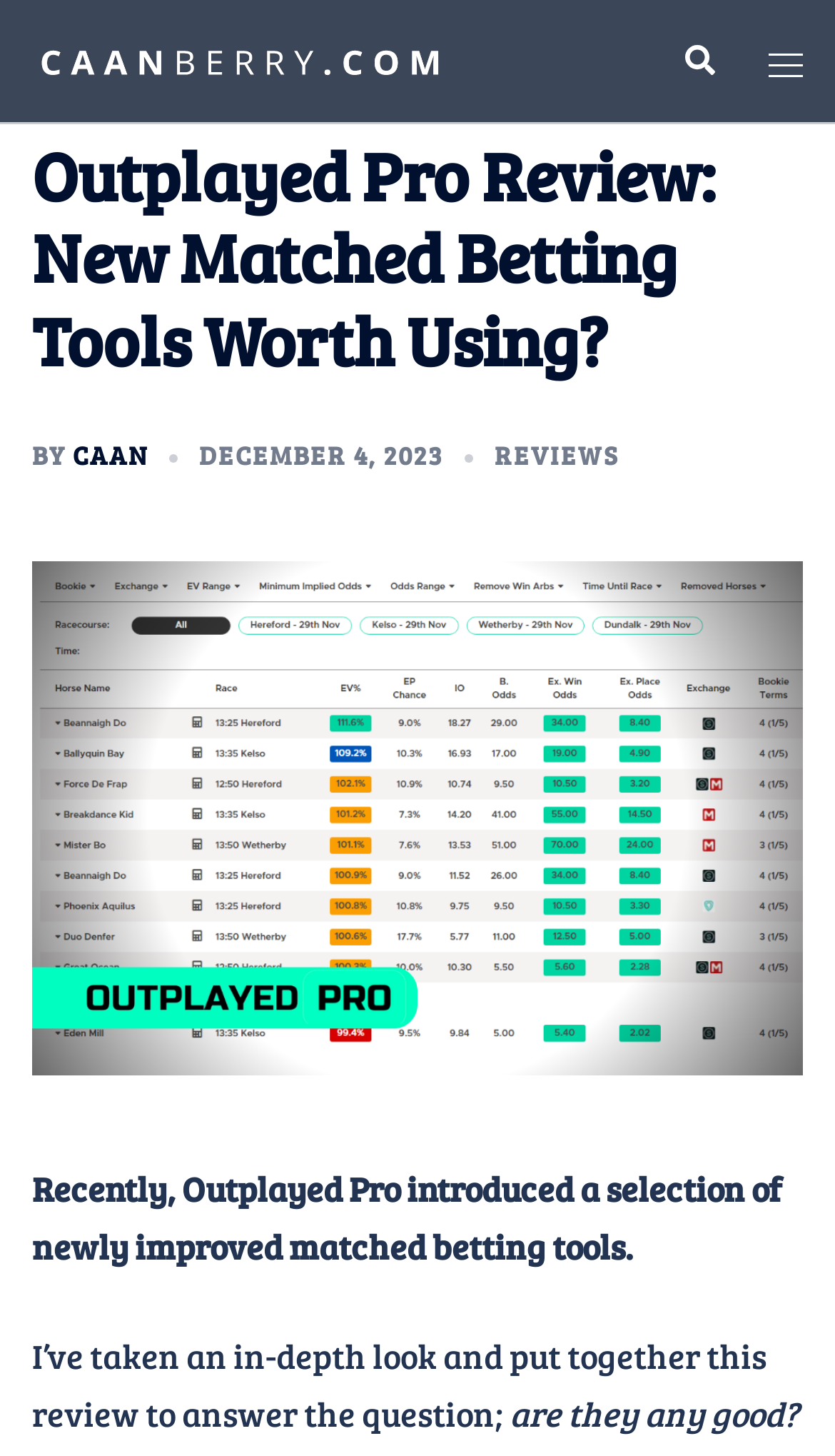Utilize the details in the image to thoroughly answer the following question: What is the topic of the review?

I found the topic of the review by looking at the header section of the webpage, where it says 'Outplayed Pro Review: New Matched Betting Tools Worth Using?'. This indicates that the review is about Outplayed Pro's new matched betting tools.